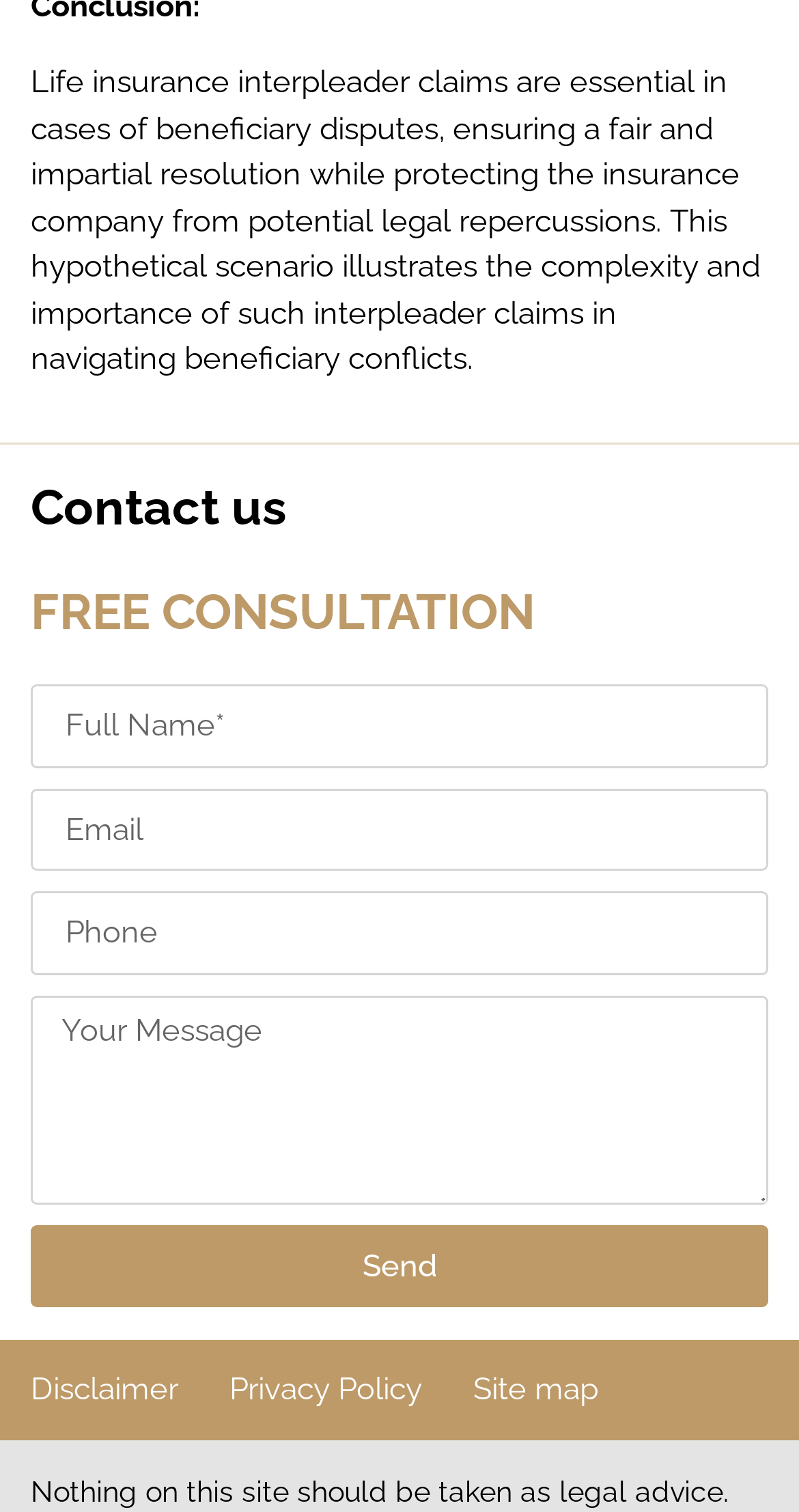Please identify the bounding box coordinates for the region that you need to click to follow this instruction: "Click Send".

[0.038, 0.81, 0.962, 0.864]